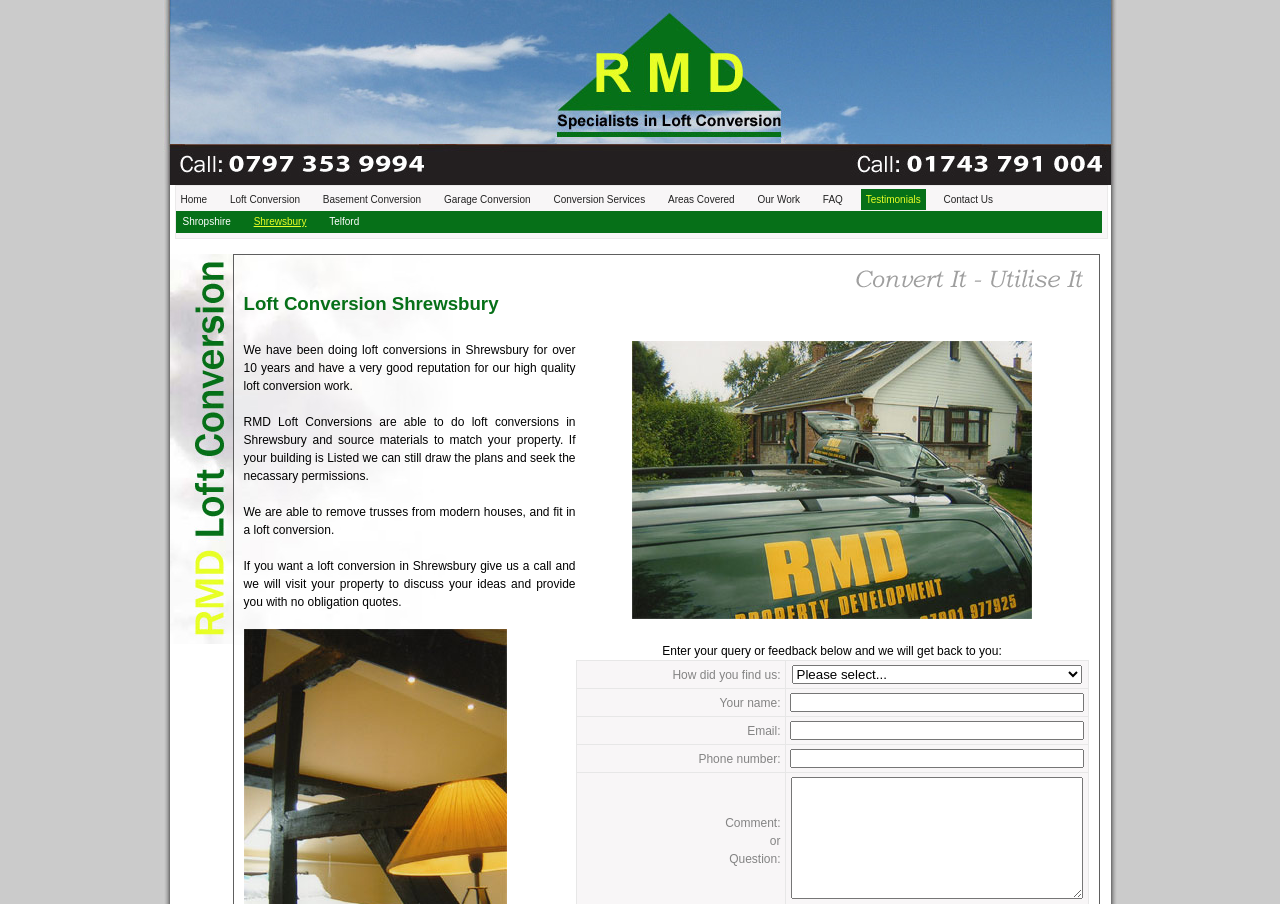Pinpoint the bounding box coordinates of the element you need to click to execute the following instruction: "Enter your name". The bounding box should be represented by four float numbers between 0 and 1, in the format [left, top, right, bottom].

[0.614, 0.762, 0.85, 0.792]